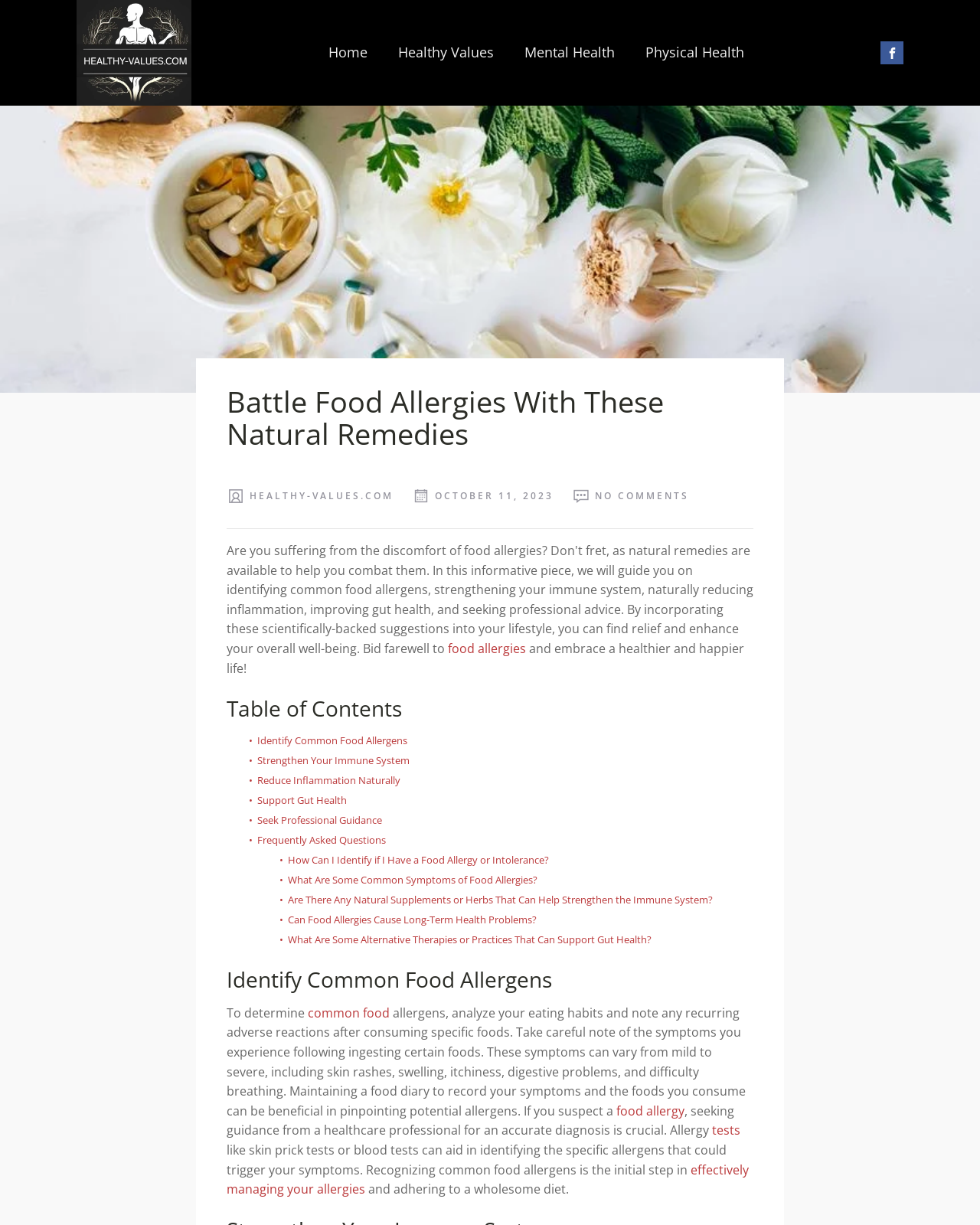What is the benefit of seeking guidance from a healthcare professional?
Your answer should be a single word or phrase derived from the screenshot.

accurate diagnosis